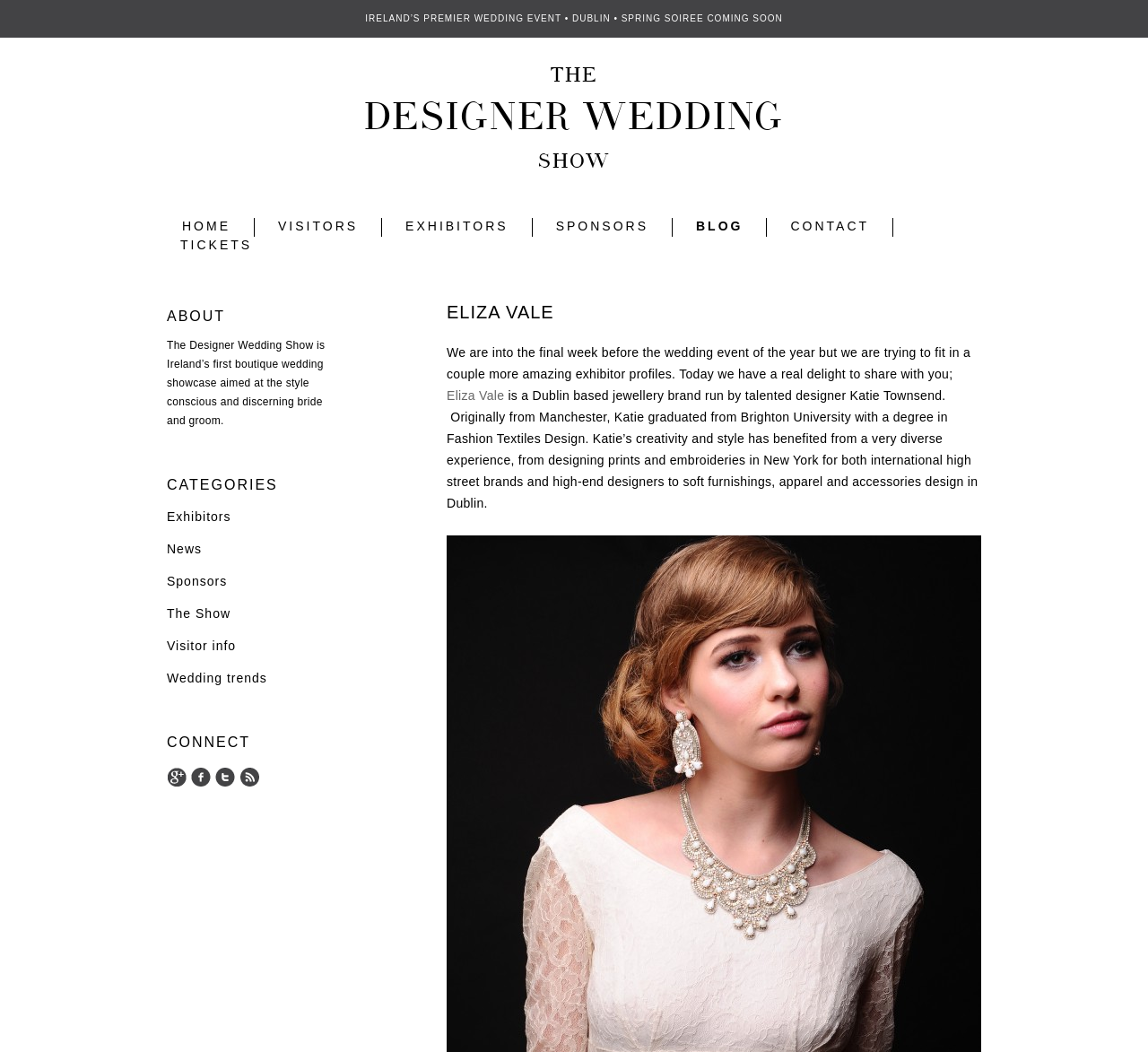How many links are available in the main navigation menu?
Use the screenshot to answer the question with a single word or phrase.

7